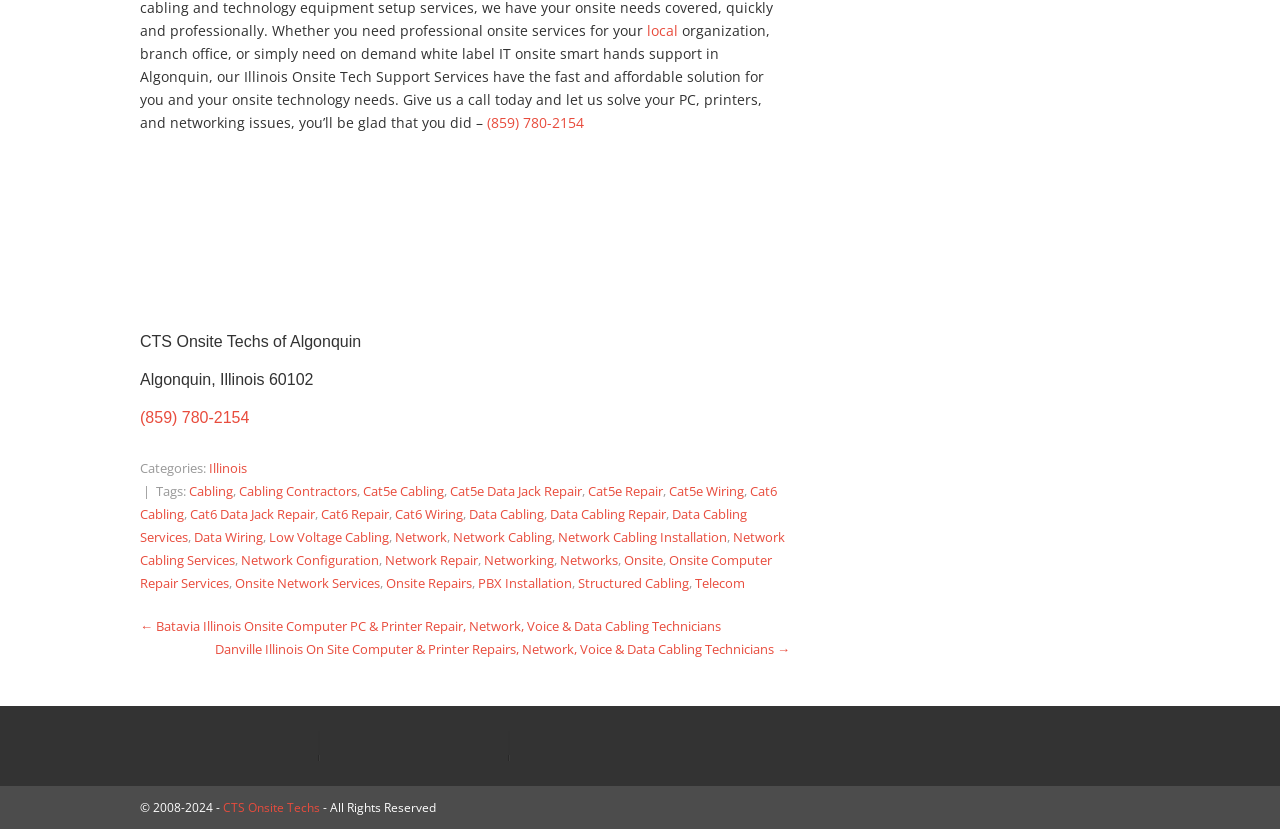Identify the bounding box coordinates of the clickable region required to complete the instruction: "Call the phone number". The coordinates should be given as four float numbers within the range of 0 and 1, i.e., [left, top, right, bottom].

[0.38, 0.136, 0.456, 0.159]